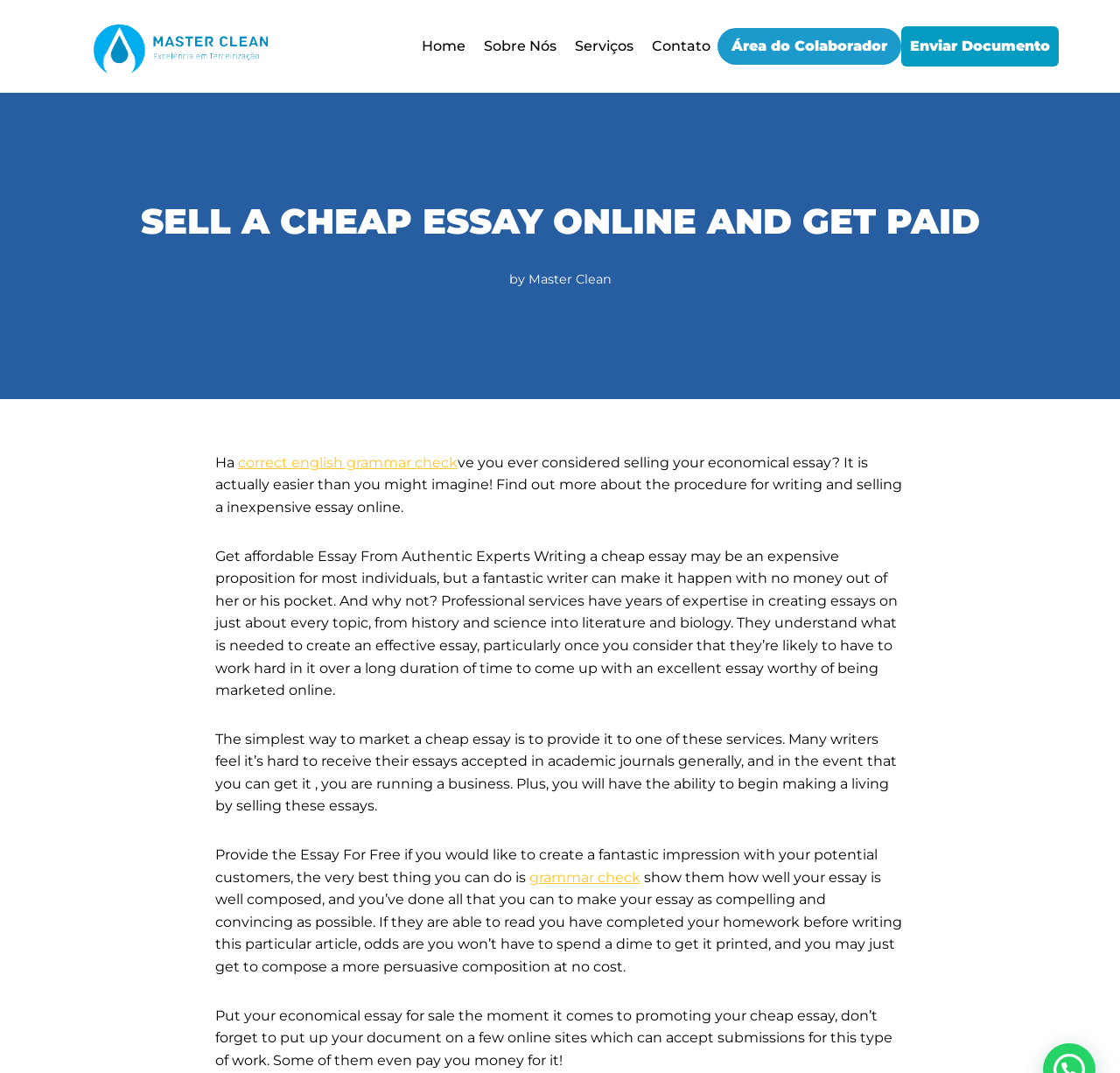Please locate the bounding box coordinates of the element that should be clicked to achieve the given instruction: "Go to home page".

None